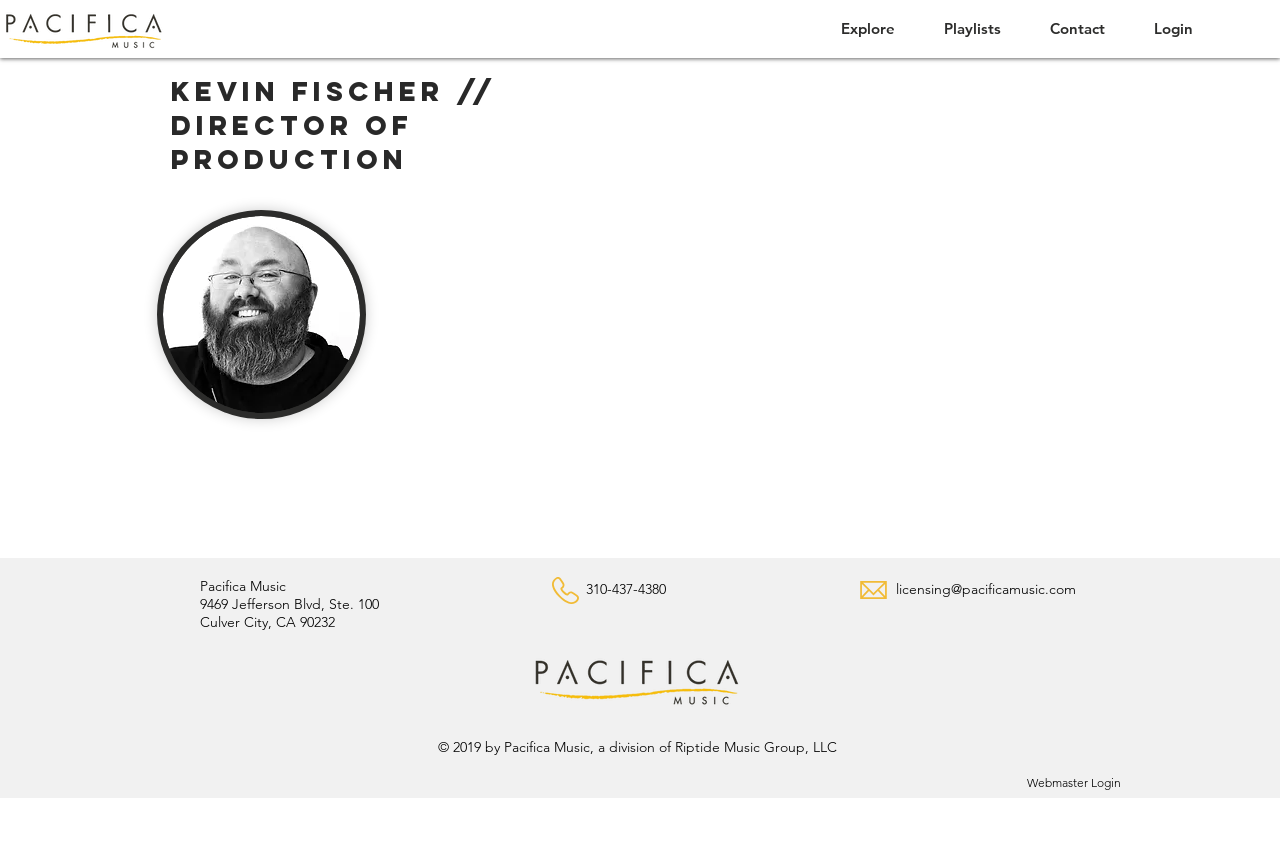Locate the bounding box coordinates of the element that should be clicked to execute the following instruction: "Login to Webmaster".

[0.795, 0.892, 0.883, 0.915]